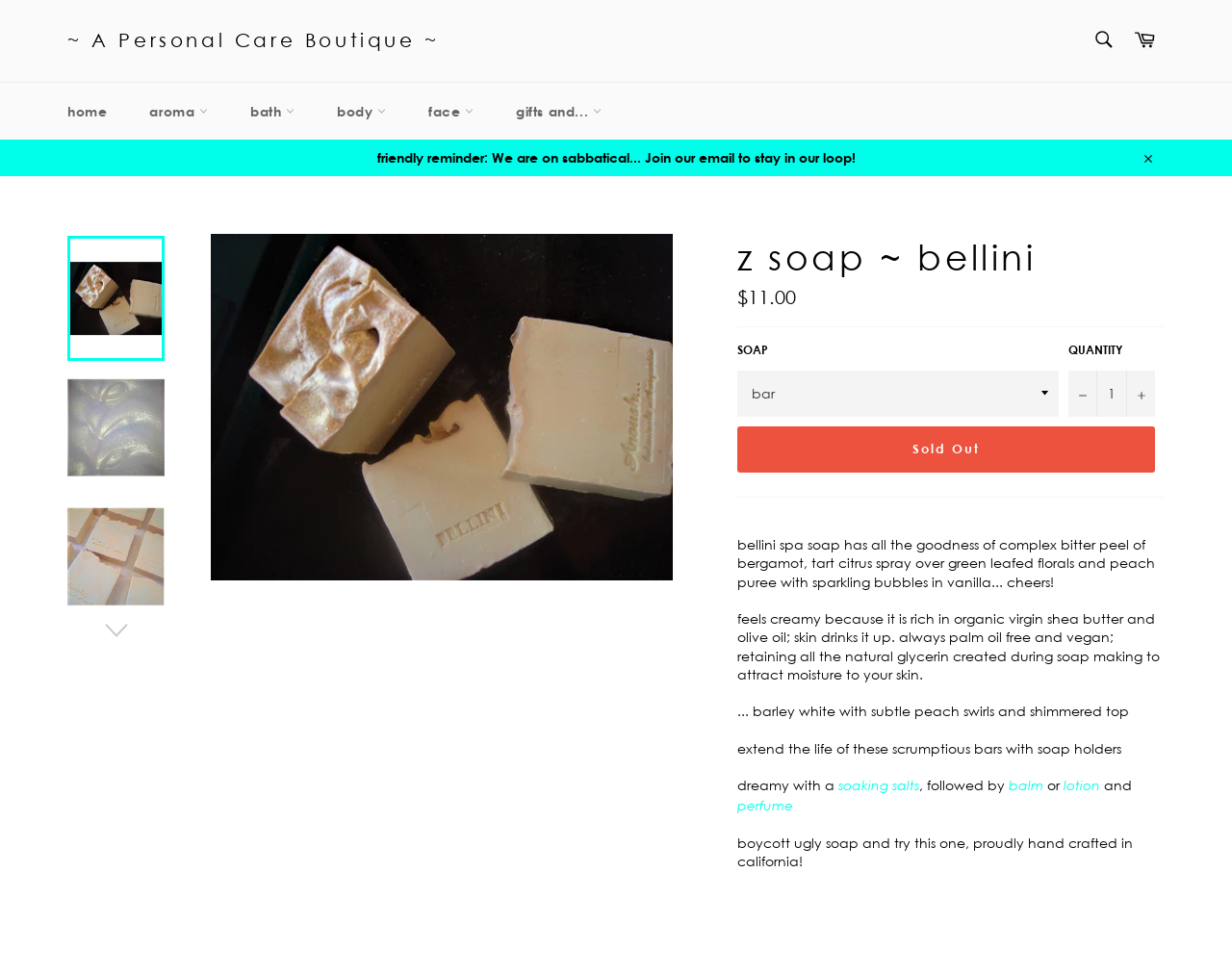Detail the webpage's structure and highlights in your description.

This webpage is an e-commerce page for a personal care boutique, specifically showcasing a handmade soap product. At the top, there is a navigation bar with links to the homepage, aroma, bath, body, face, and gifts sections. On the top right, there is a search bar and a cart link. Below the navigation bar, there is a friendly reminder notification about the boutique being on sabbatical and an invitation to join their email list.

The main content of the page is dedicated to the soap product, with a large image of the soap on the left side. On the right side, there is a section with the product title, regular price, and a separator line. Below this, there is a section with the product description, which includes information about the soap's ingredients, features, and benefits.

Under the product description, there is a section for selecting the quantity of the soap, with a combobox and buttons to increase or decrease the quantity. Next to this, there is a "Sold Out" button, which is currently disabled.

The page also includes several paragraphs of text describing the soap's features, ingredients, and usage suggestions. There are also links to related products, such as soaking salts, balm, lotion, and perfume. At the bottom of the page, there is a call-to-action to try the handmade soap, proudly crafted in California.